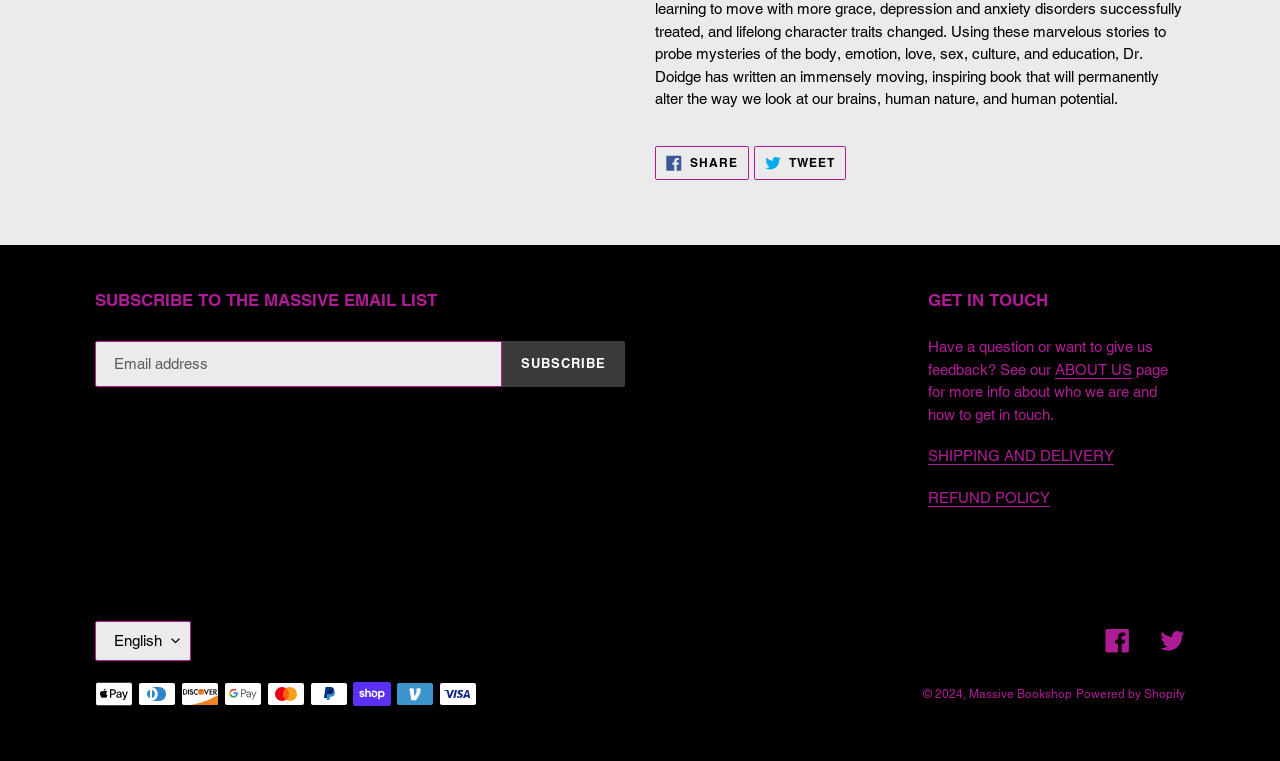Find the bounding box coordinates of the clickable area required to complete the following action: "Subscribe to the email list".

[0.074, 0.448, 0.392, 0.509]